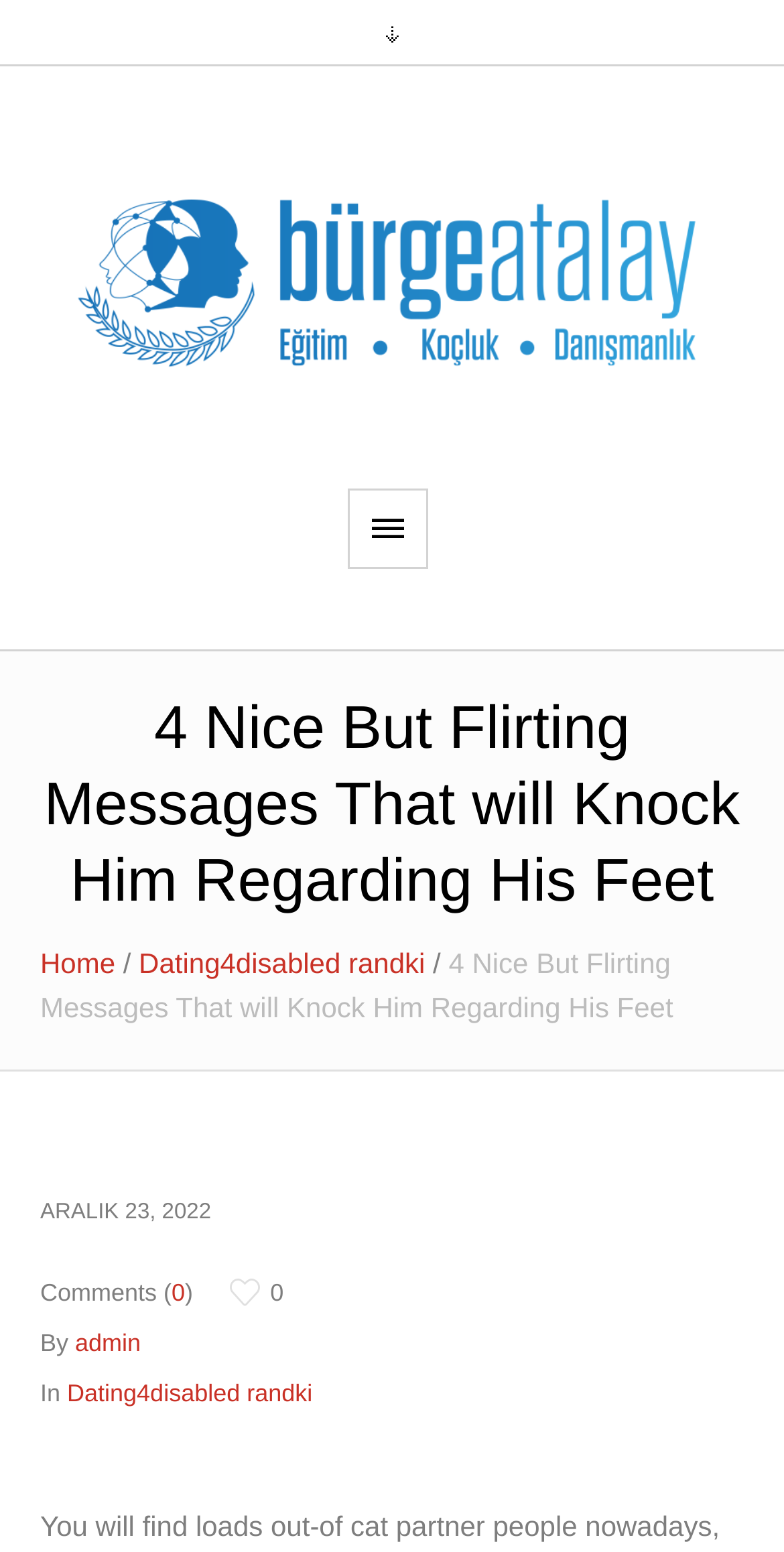Using the provided description admin, find the bounding box coordinates for the UI element. Provide the coordinates in (top-left x, top-left y, bottom-right x, bottom-right y) format, ensuring all values are between 0 and 1.

[0.096, 0.856, 0.18, 0.874]